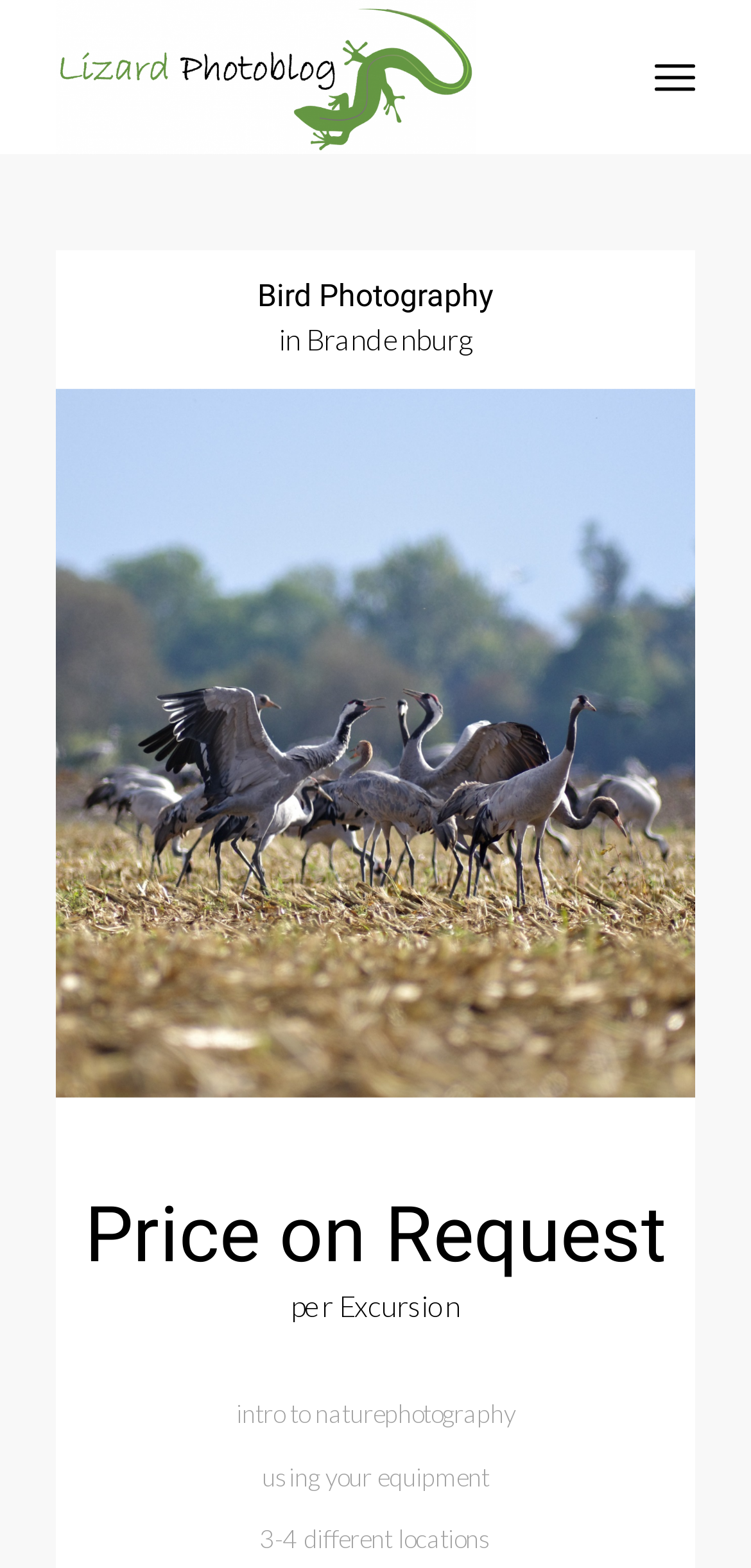Give the bounding box coordinates for the element described by: "alt="Lizard Photo Blog" title="lizard-photblog-logo"".

[0.075, 0.0, 0.755, 0.098]